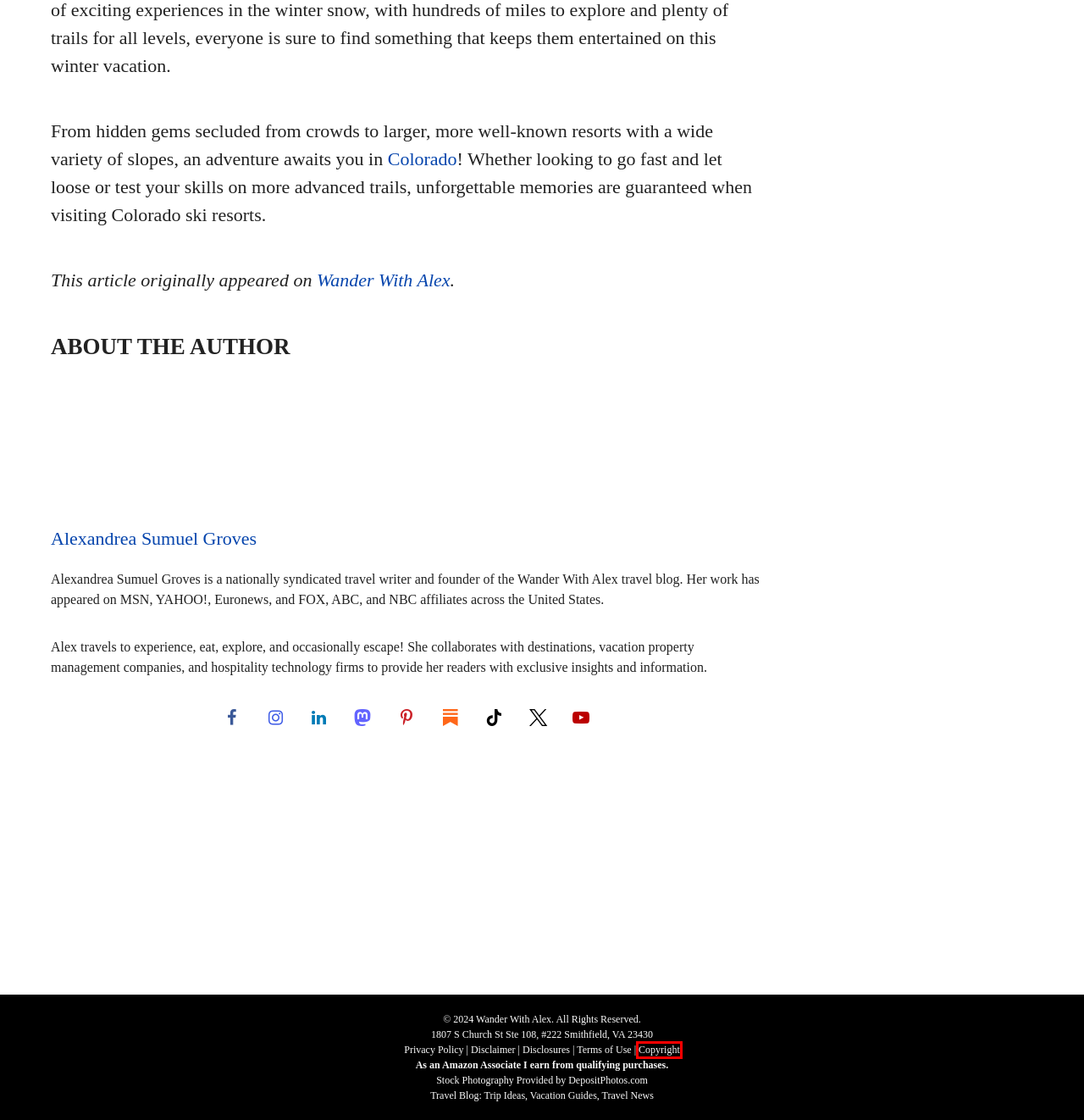You have been given a screenshot of a webpage, where a red bounding box surrounds a UI element. Identify the best matching webpage description for the page that loads after the element in the bounding box is clicked. Options include:
A. Disclaimers |
B. Travel Guide: Things to Do in Oceania and Places to Visit
C. Copyright Notice |
D. Sustainable Tourism | Helping the Environment During Travel
E. Alexandrea Sumuel Groves, Author at Wander With Alex
F. Privacy Policy |
G. Terms of Use |
H. Affiliate Disclosure |

C